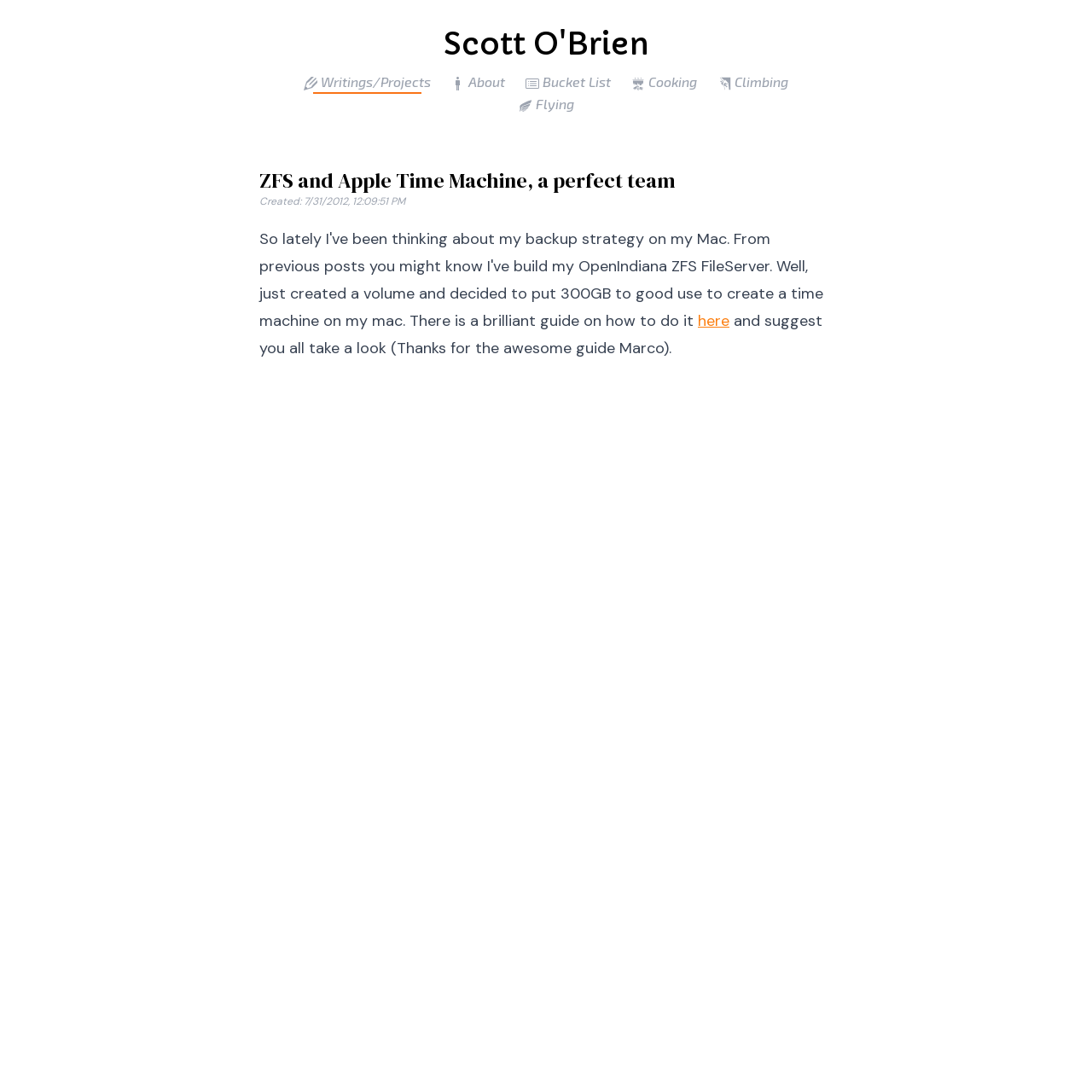Please identify the bounding box coordinates of the element on the webpage that should be clicked to follow this instruction: "view bucket list". The bounding box coordinates should be given as four float numbers between 0 and 1, formatted as [left, top, right, bottom].

[0.481, 0.067, 0.559, 0.082]